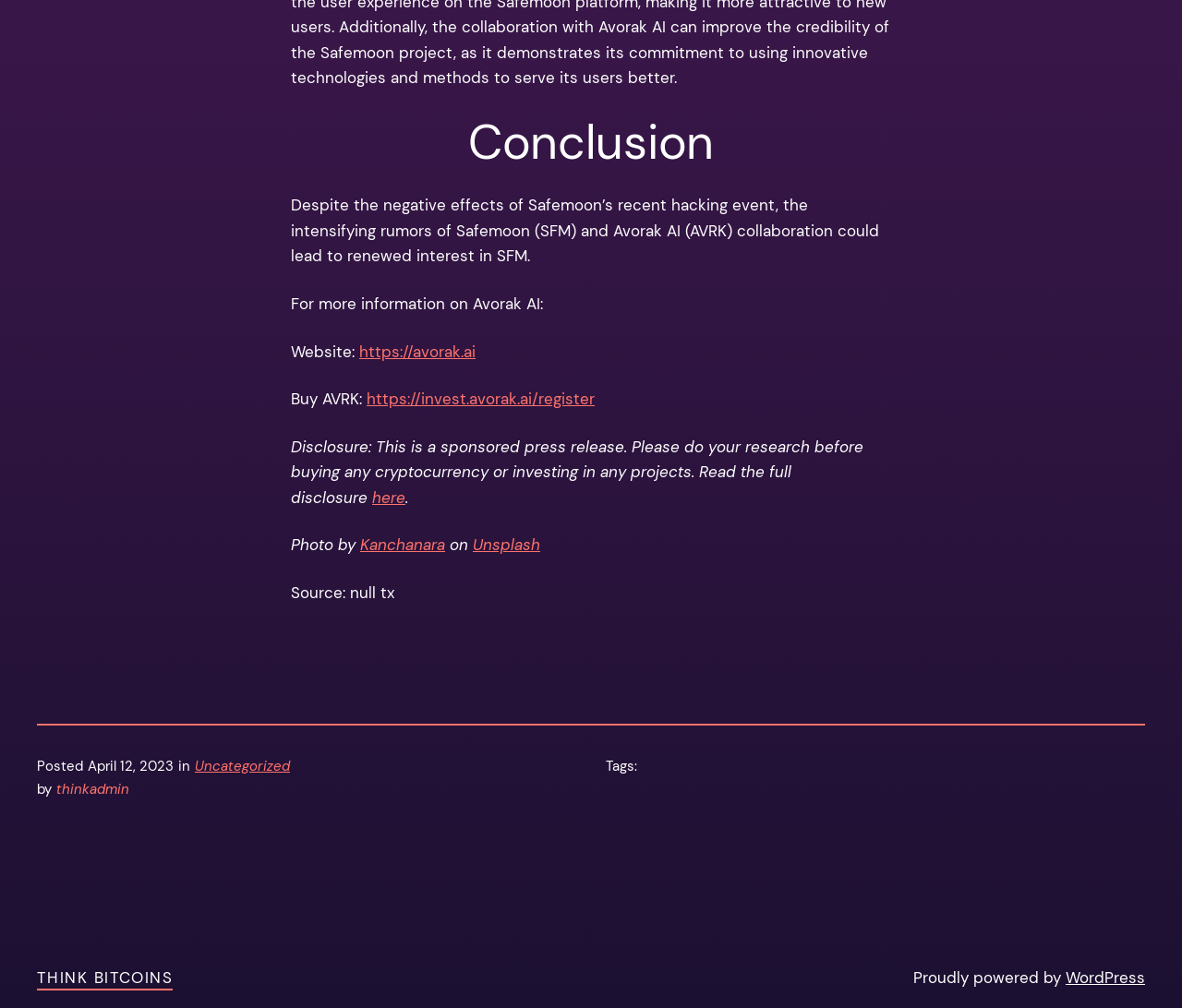Predict the bounding box coordinates of the area that should be clicked to accomplish the following instruction: "View the photo on Unsplash". The bounding box coordinates should consist of four float numbers between 0 and 1, i.e., [left, top, right, bottom].

[0.4, 0.531, 0.457, 0.551]